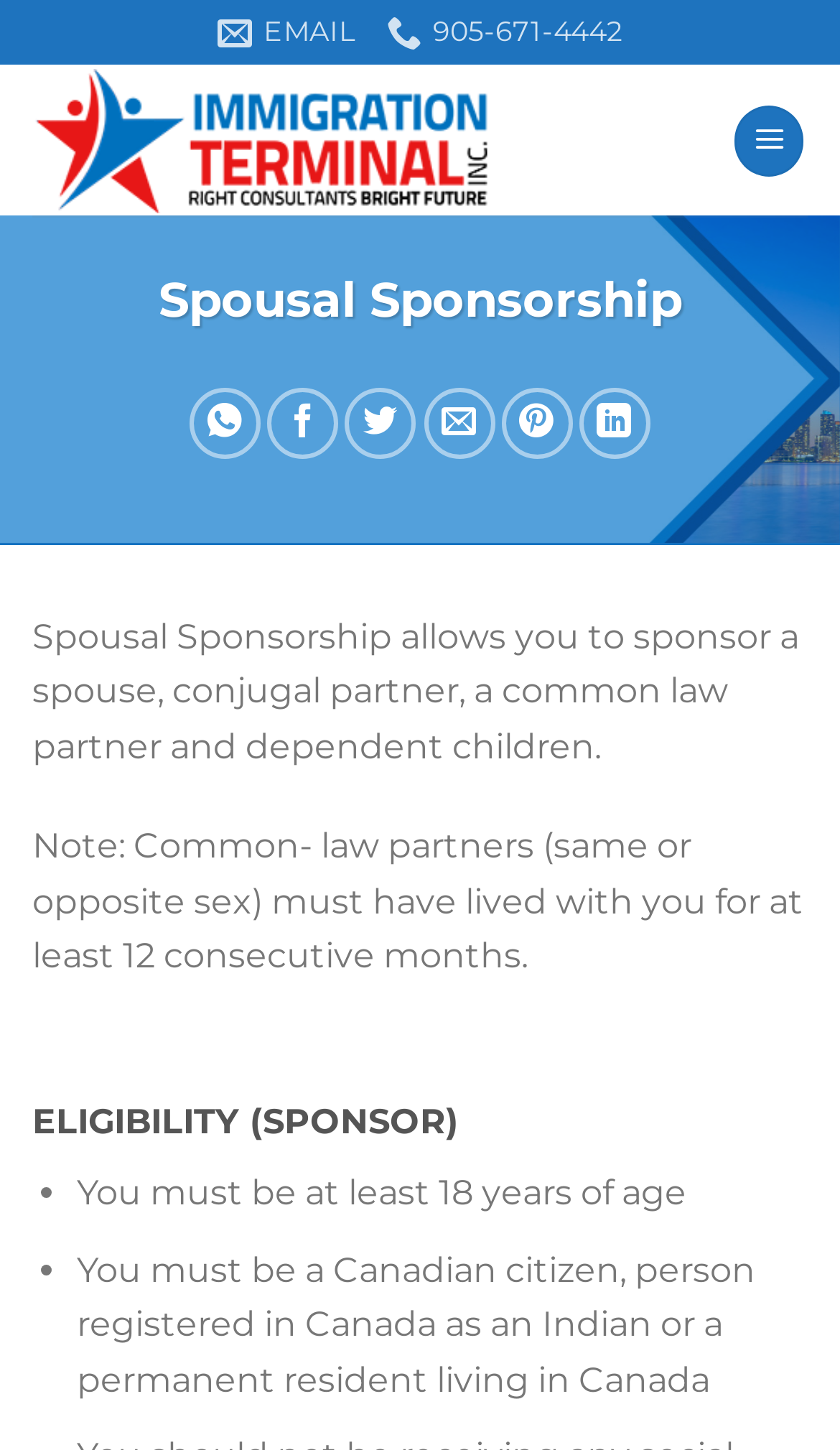What is the minimum age requirement for a sponsor?
Please ensure your answer is as detailed and informative as possible.

In the ELIGIBILITY (SPONSOR) section, one of the listed requirements is 'You must be at least 18 years of age', indicating that the minimum age requirement for a sponsor is 18 years old.